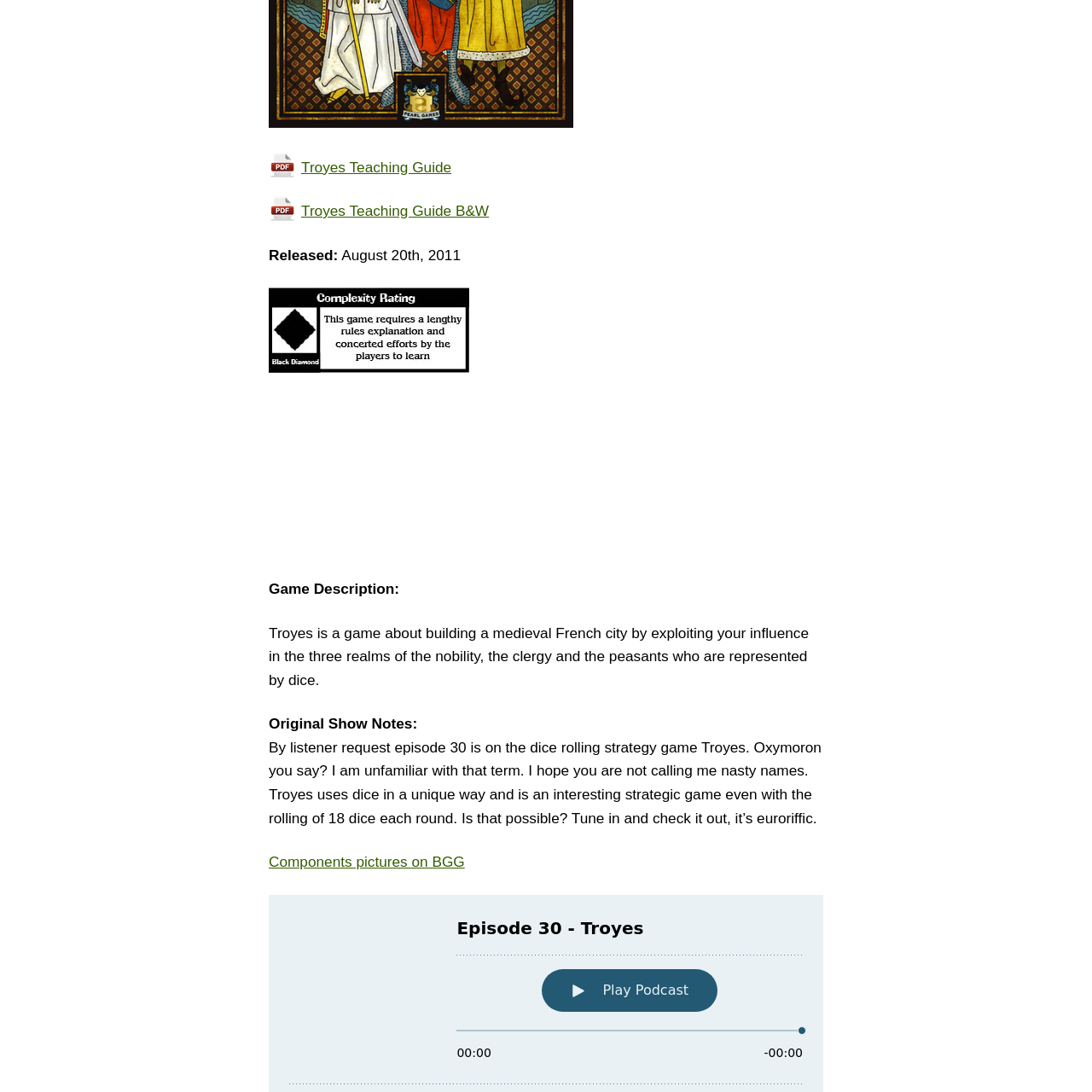Find the bounding box coordinates for the UI element that matches this description: "title="blackdiamondrating"".

[0.246, 0.33, 0.43, 0.345]